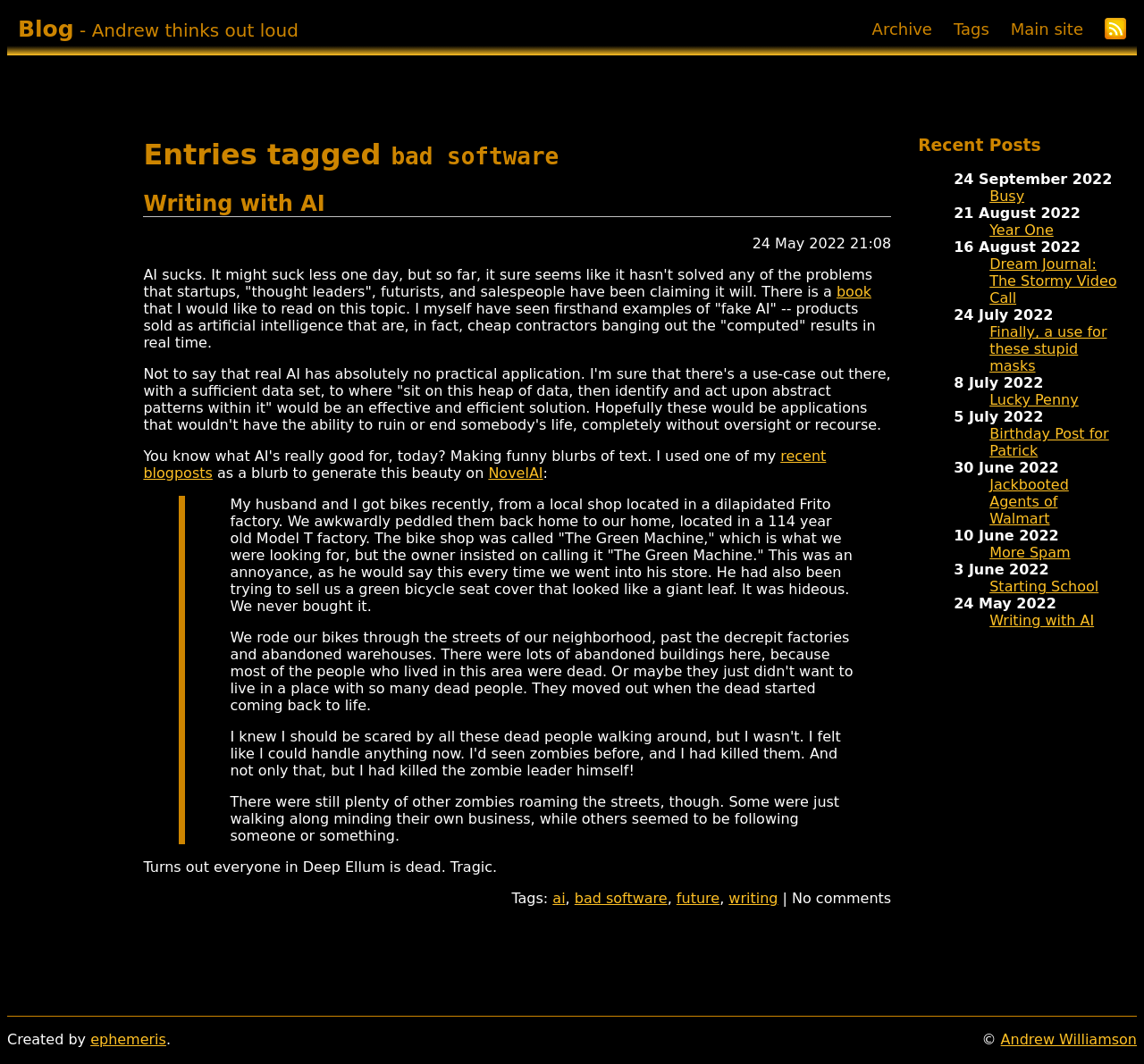From the element description Archive, predict the bounding box coordinates of the UI element. The coordinates must be specified in the format (top-left x, top-left y, bottom-right x, bottom-right y) and should be within the 0 to 1 range.

[0.753, 0.007, 0.824, 0.048]